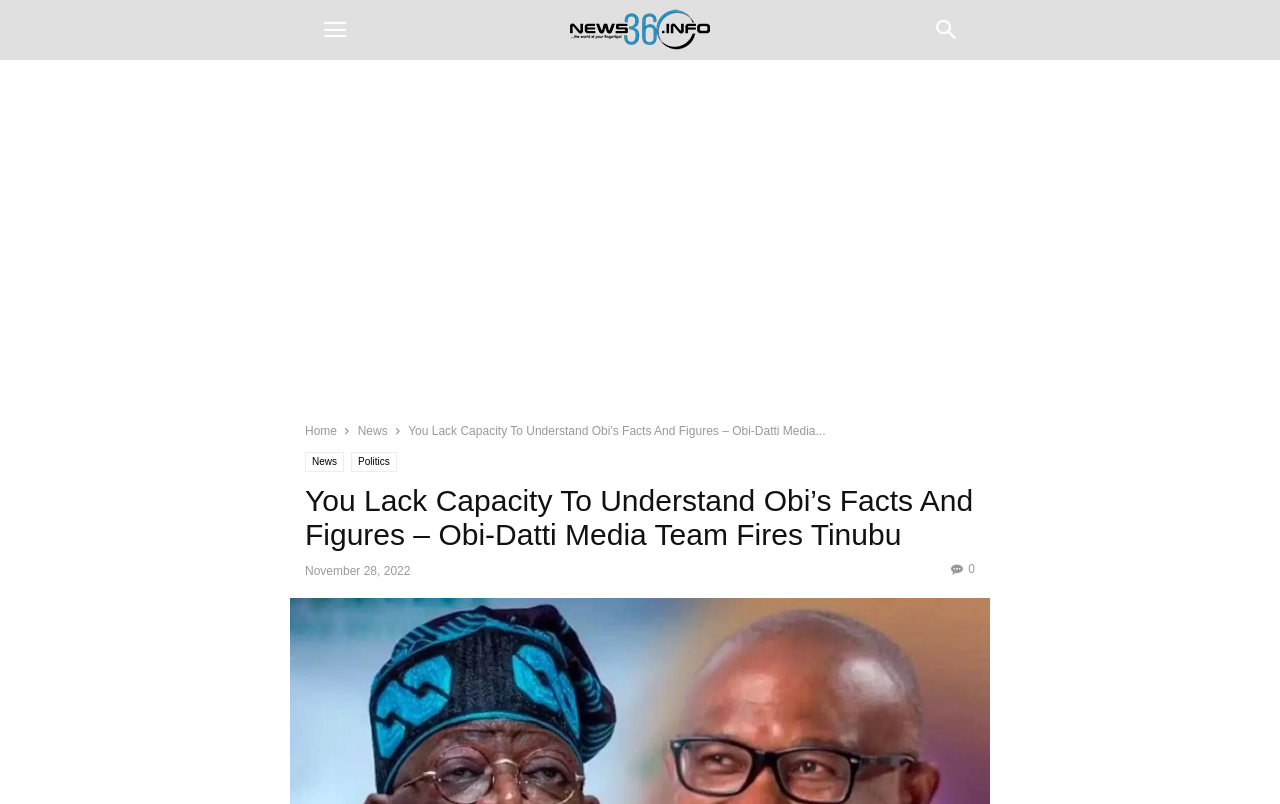Answer the following query with a single word or phrase:
What is the name of the news website?

News360 Info